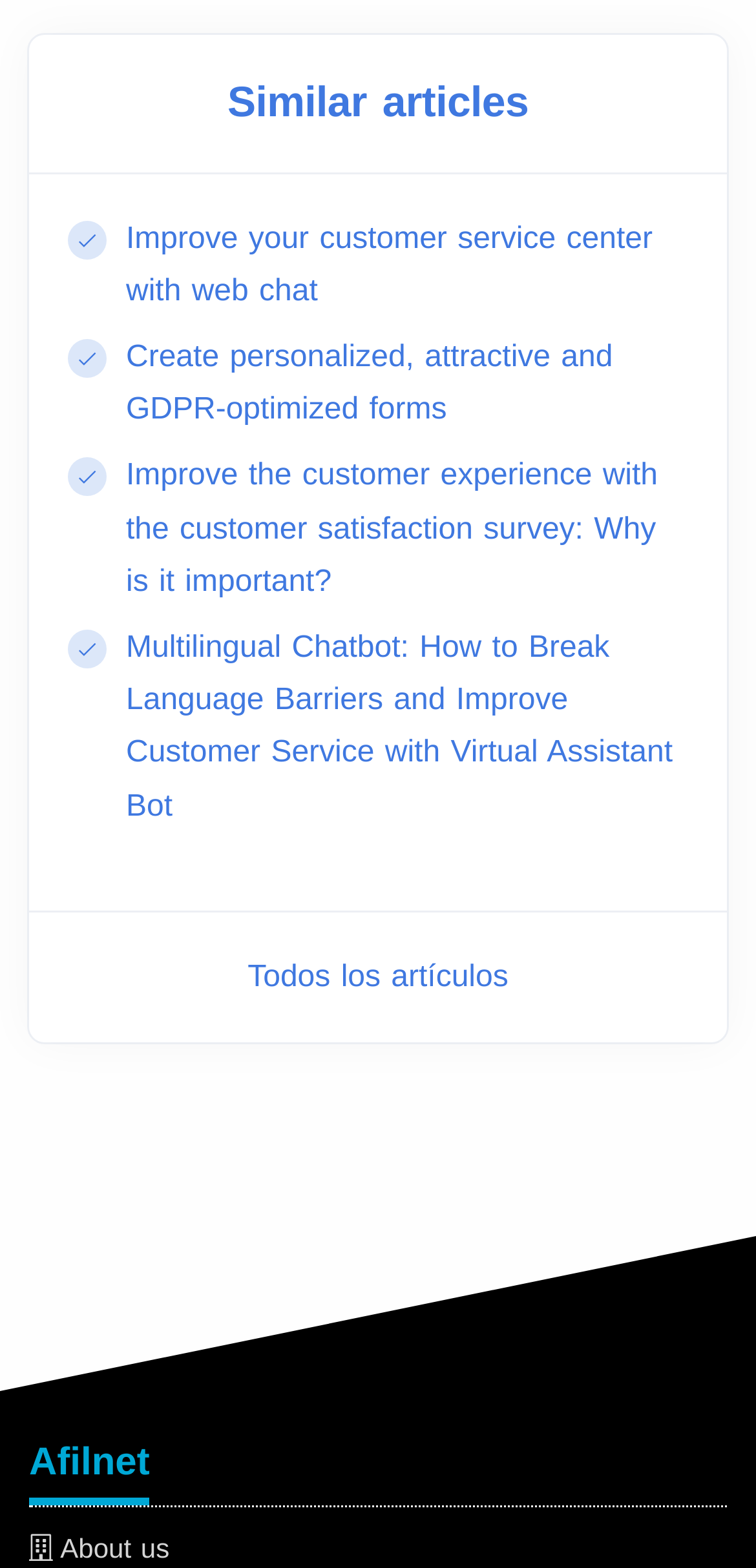What is the purpose of the link 'Todos los artículos'?
Refer to the image and provide a one-word or short phrase answer.

To view all articles